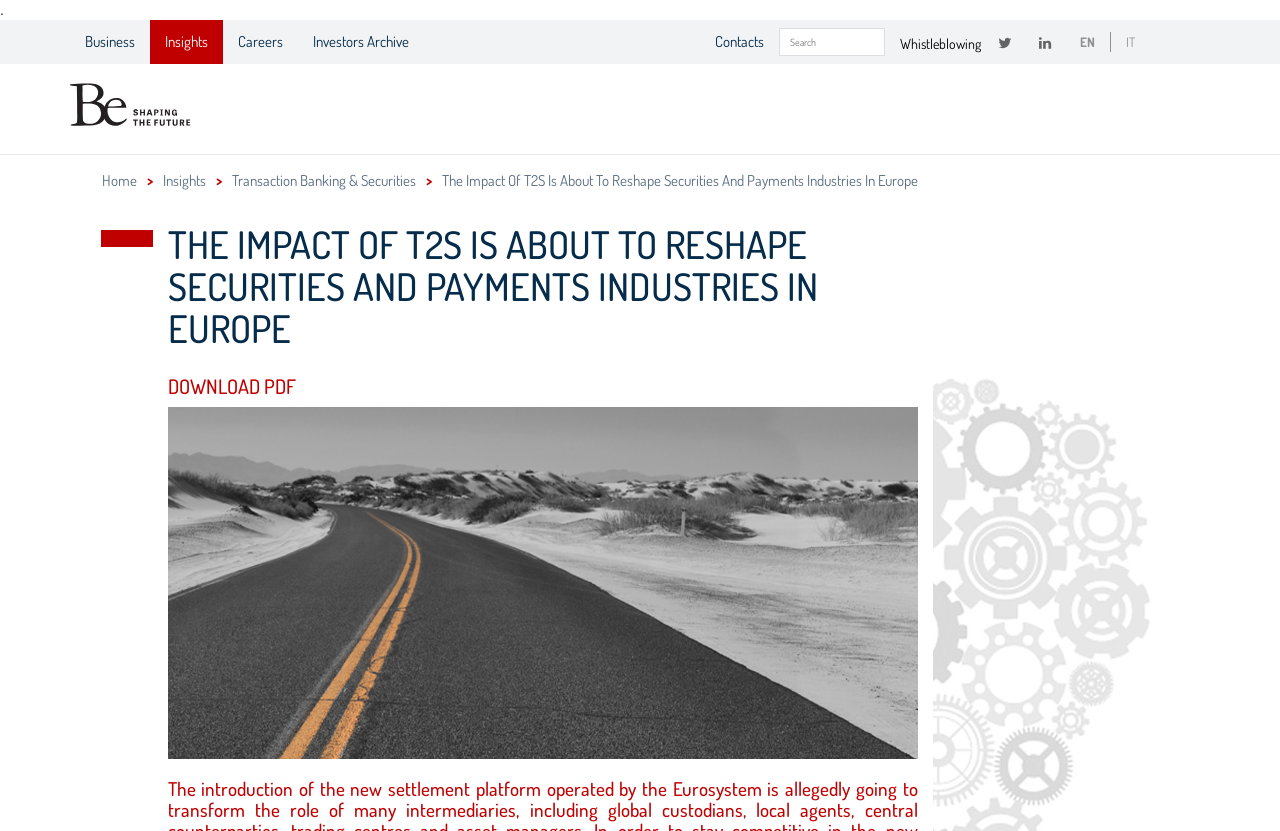Determine the bounding box coordinates for the UI element with the following description: "parent_node: Business title="Linkedin"". The coordinates should be four float numbers between 0 and 1, represented as [left, top, right, bottom].

[0.805, 0.034, 0.828, 0.07]